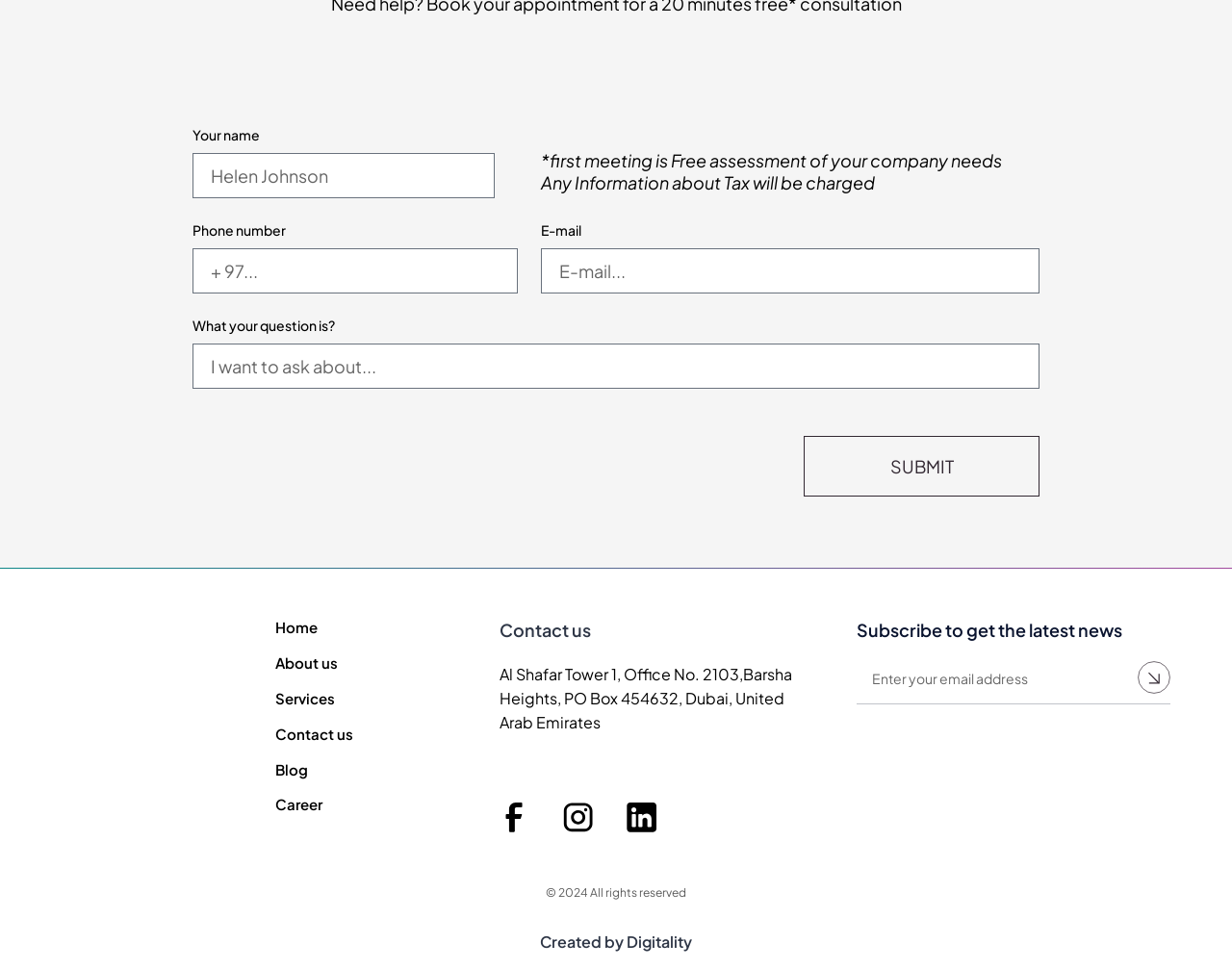Determine the bounding box coordinates for the clickable element required to fulfill the instruction: "Enter your email address". Provide the coordinates as four float numbers between 0 and 1, i.e., [left, top, right, bottom].

[0.695, 0.681, 0.899, 0.721]